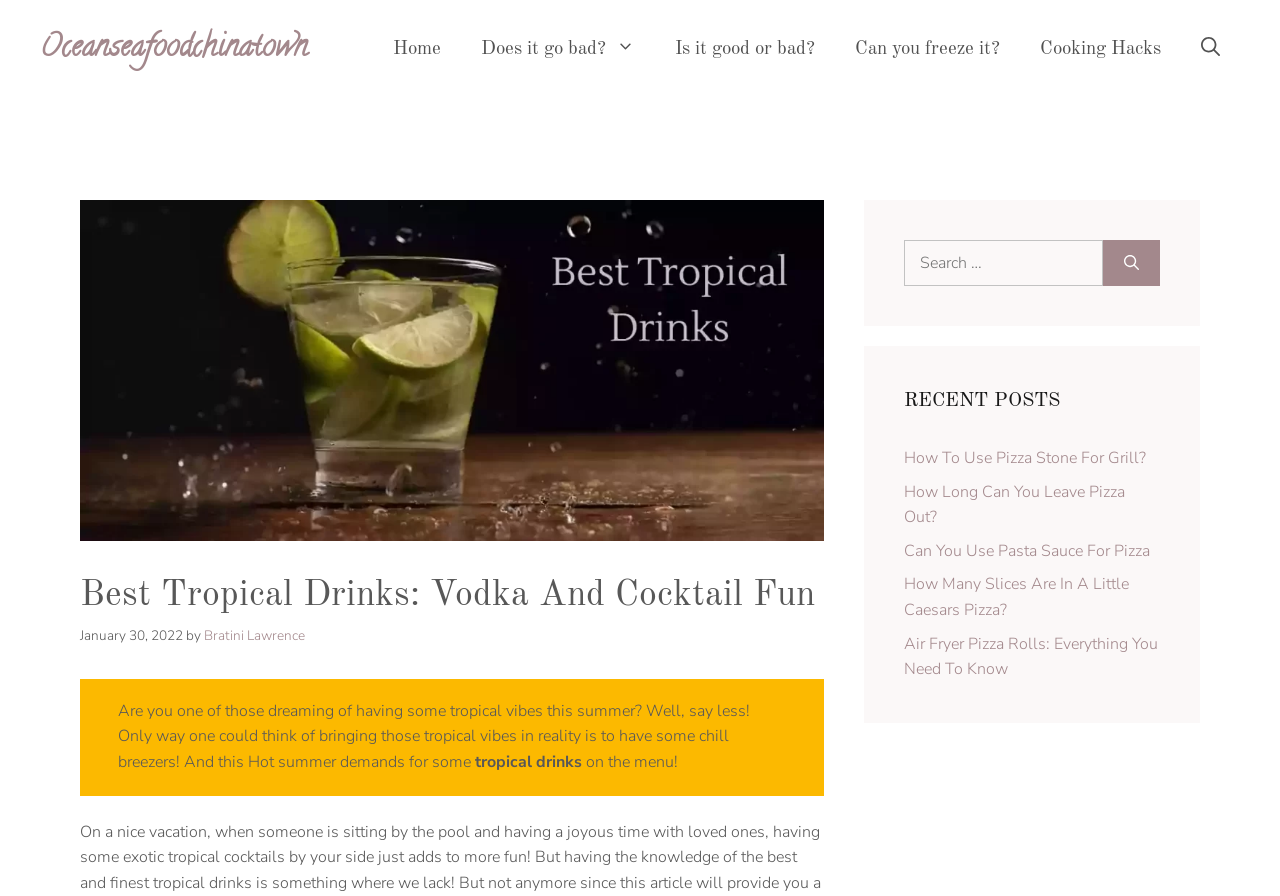Answer the question using only one word or a concise phrase: What is the author of this article?

Bratini Lawrence